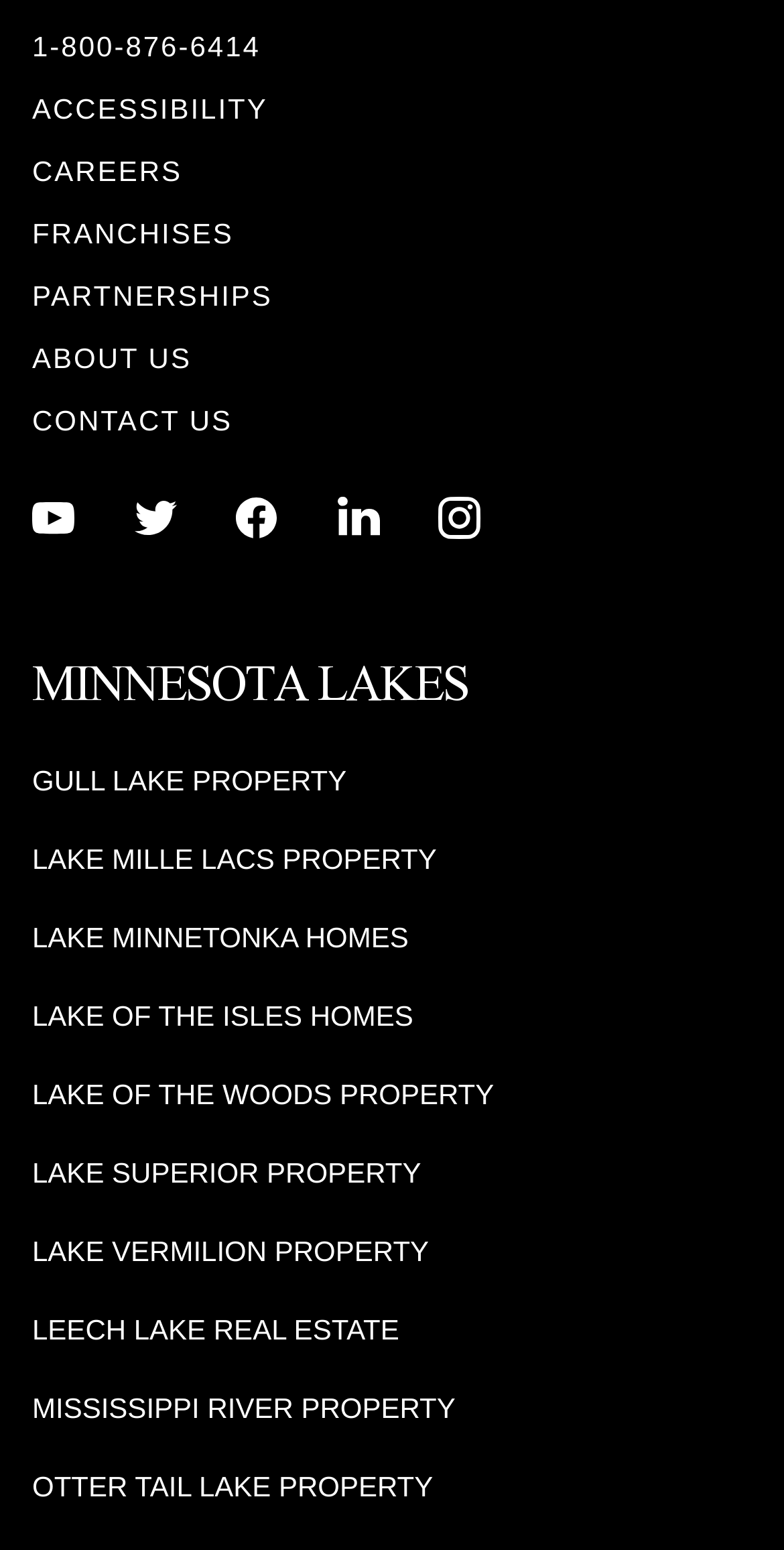Find the bounding box coordinates of the element to click in order to complete the given instruction: "View Lake Minnetonka homes."

[0.041, 0.594, 0.521, 0.615]